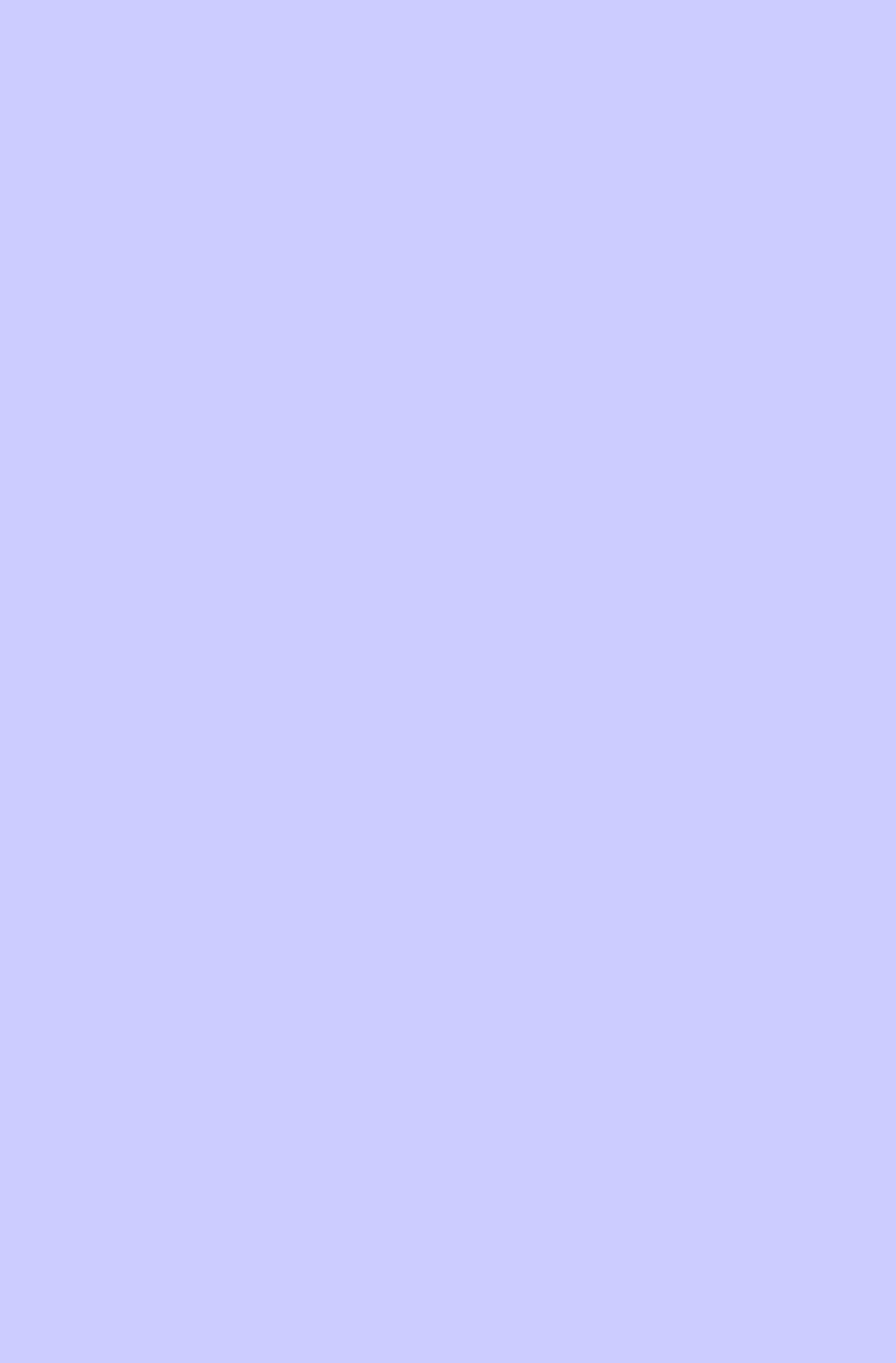Given the following UI element description: "Main Page", find the bounding box coordinates in the webpage screenshot.

[0.085, 0.526, 0.567, 0.607]